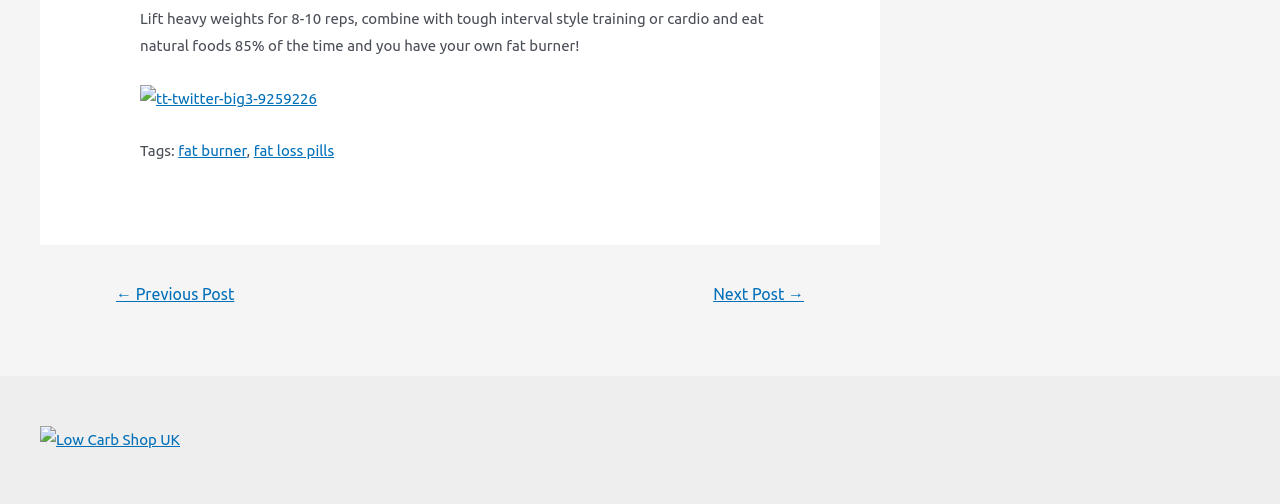Identify the bounding box for the described UI element. Provide the coordinates in (top-left x, top-left y, bottom-right x, bottom-right y) format with values ranging from 0 to 1: fat burner

[0.139, 0.282, 0.193, 0.316]